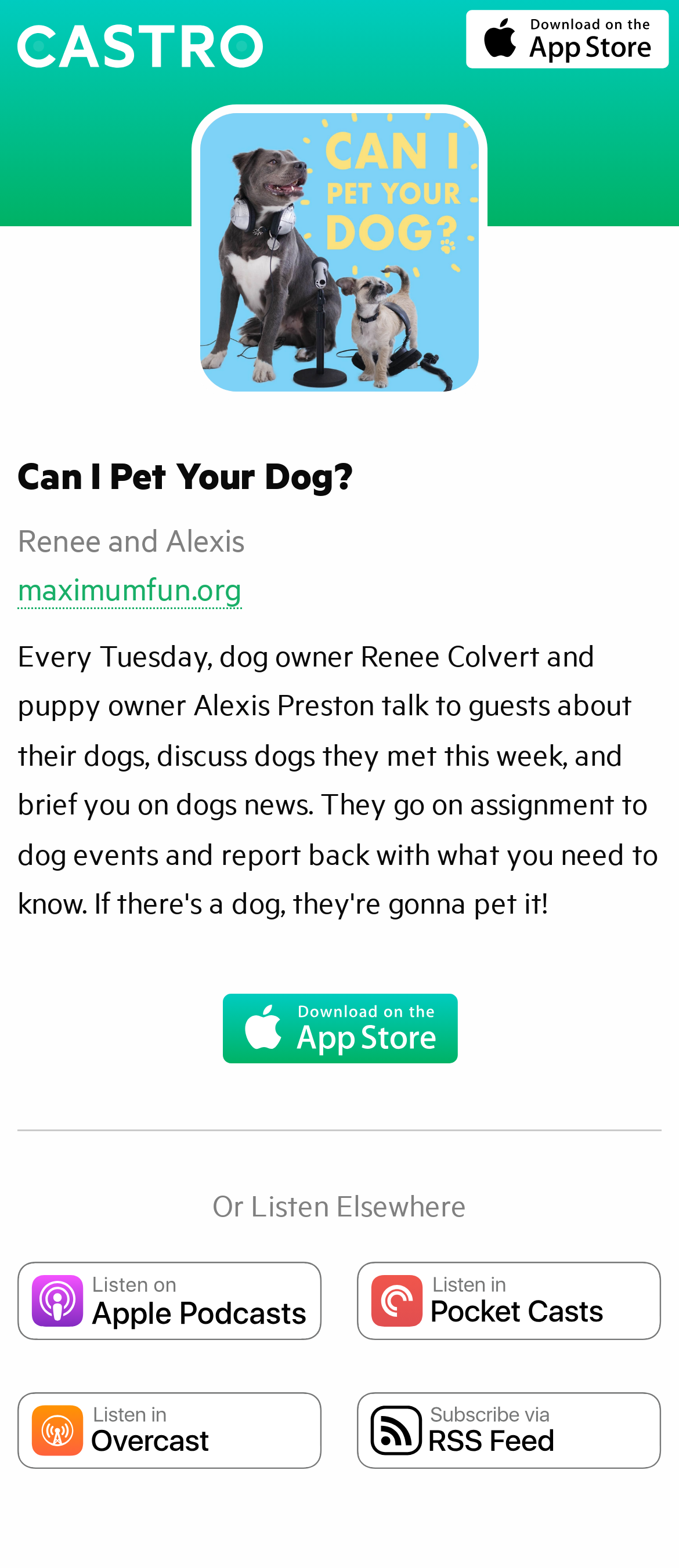Determine the bounding box for the UI element that matches this description: "maximumfun.org".

[0.026, 0.362, 0.356, 0.388]